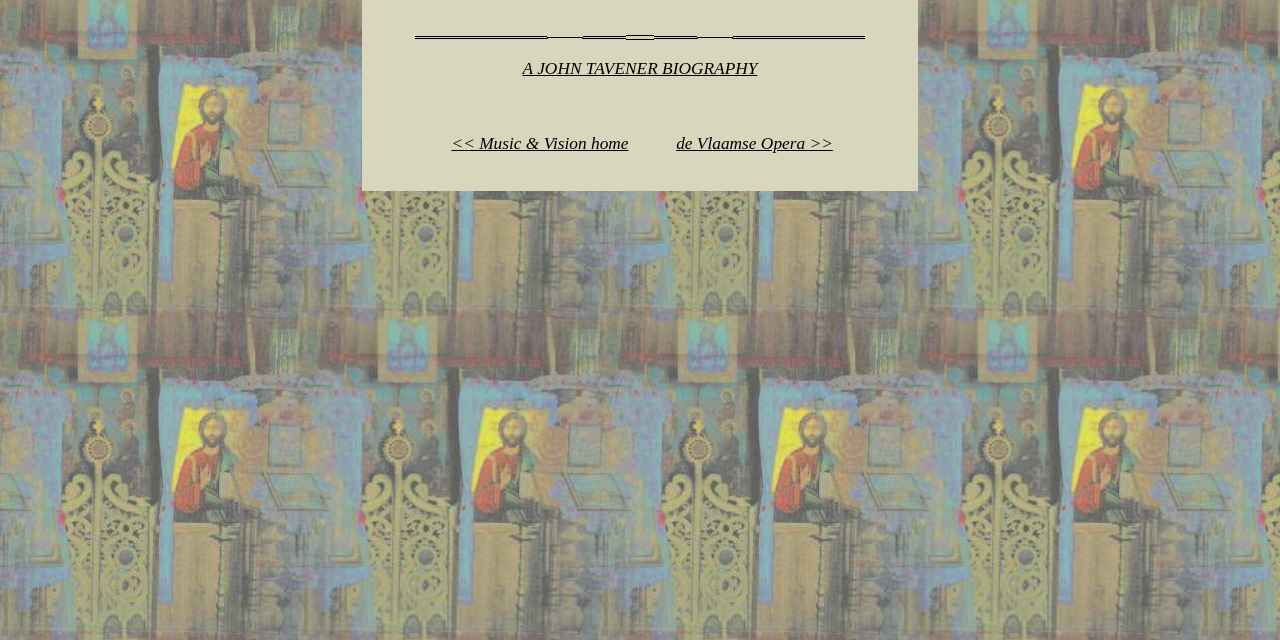Identify the bounding box for the UI element specified in this description: "A JOHN TAVENER BIOGRAPHY". The coordinates must be four float numbers between 0 and 1, formatted as [left, top, right, bottom].

[0.408, 0.092, 0.592, 0.122]